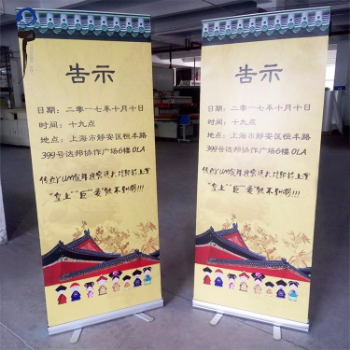Explain what the image portrays in a detailed manner.

The image features two vertical banners displayed prominently indoors. Each banner is adorned with a vibrant yellow background, decorated with traditional cultural motifs, including illustrations of a classic Chinese building with a pagoda-style roof and various figures in colorful attire at the bottom. 

The text on the banners is predominantly in Chinese, announcing an event scheduled for the 19th day of the month at Shanghai Bay, with specific location details provided. The playful use of characters and a comic-style approach in the illustrations adds a festive, engaging atmosphere to the banners. Together, they convey important information about the event while also celebrating cultural heritage through their design.